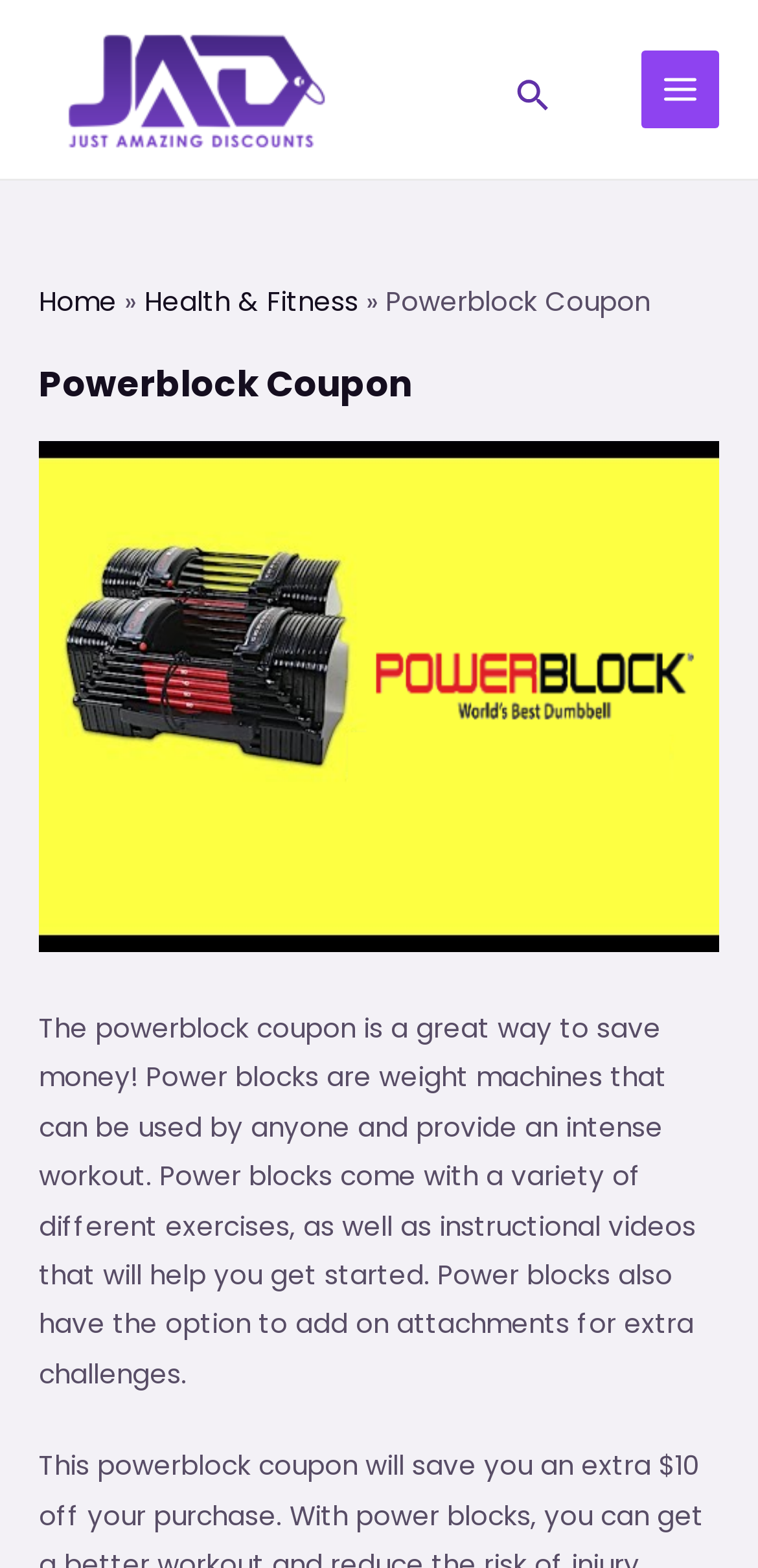Find the bounding box coordinates for the UI element whose description is: "Main Menu". The coordinates should be four float numbers between 0 and 1, in the format [left, top, right, bottom].

[0.845, 0.032, 0.949, 0.082]